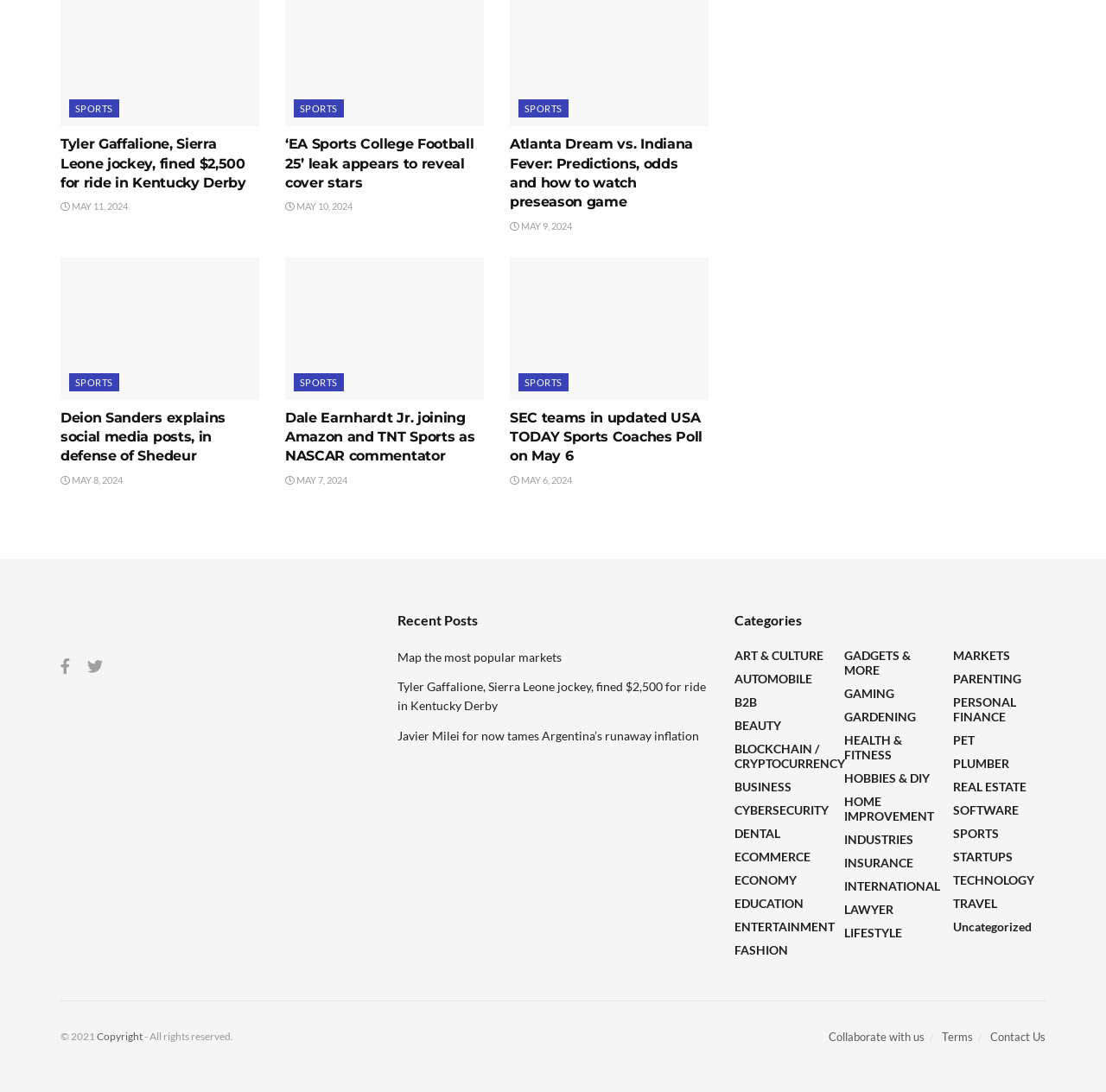What is the date of the latest sports article?
Examine the screenshot and reply with a single word or phrase.

MAY 11, 2024